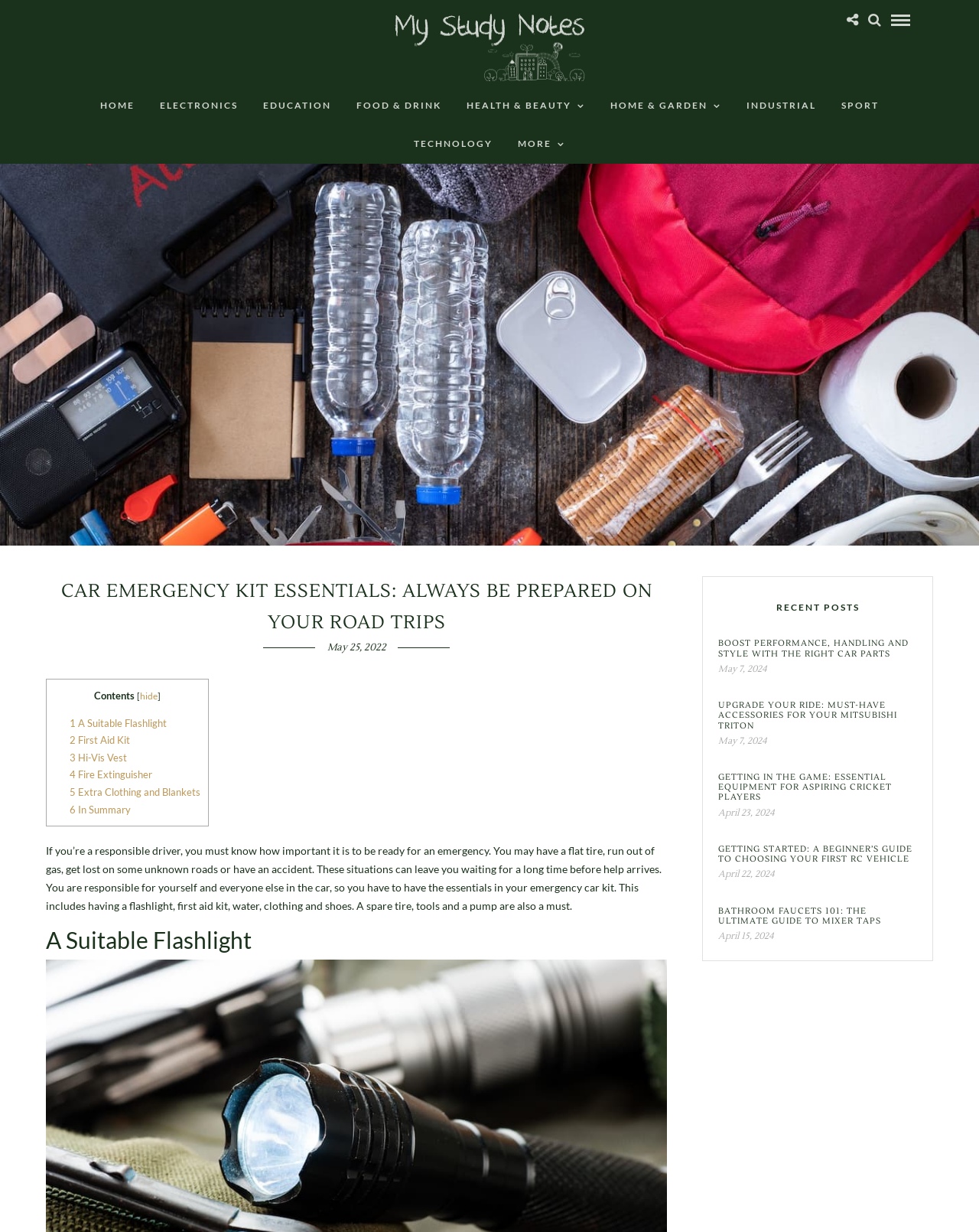Find the bounding box coordinates of the element I should click to carry out the following instruction: "Click on the HOME link".

[0.091, 0.07, 0.149, 0.101]